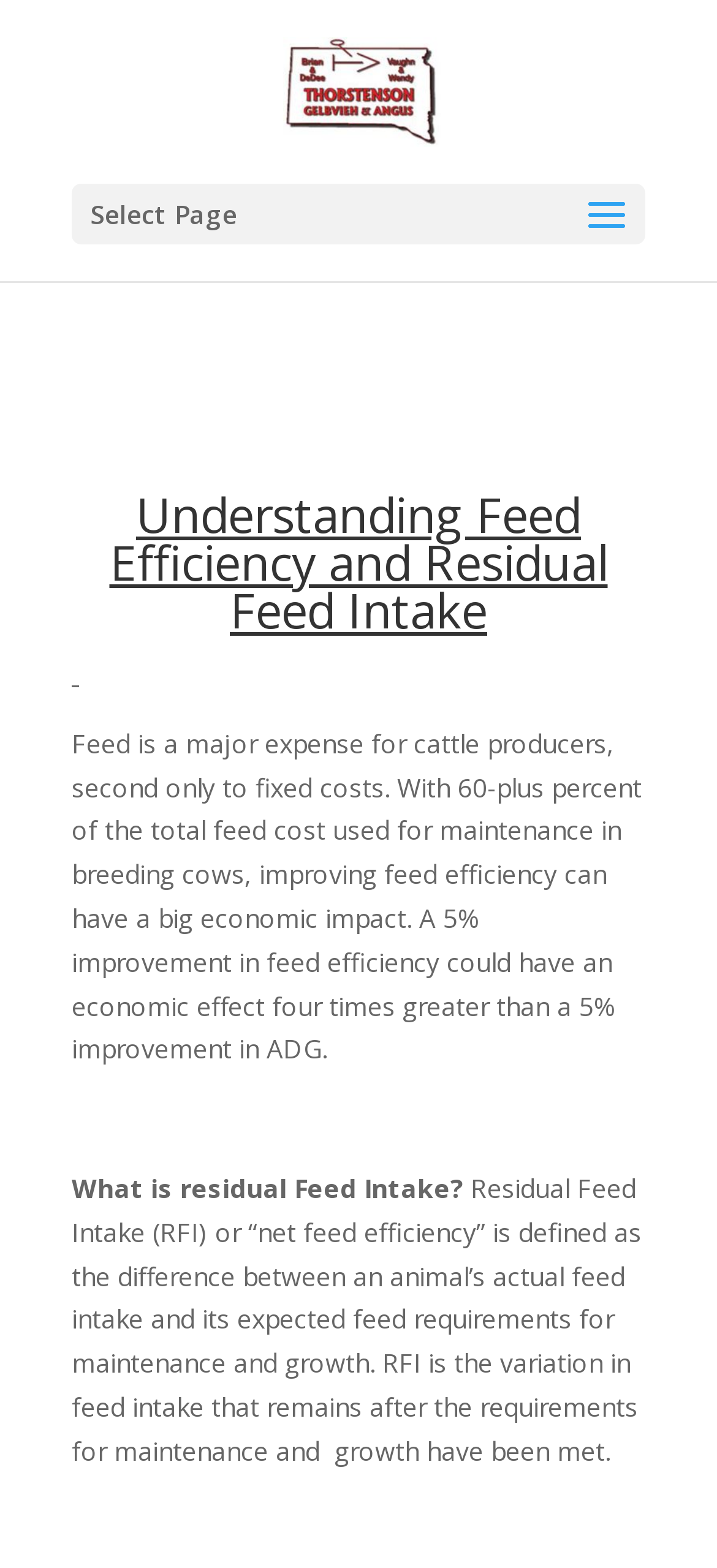Respond to the question below with a single word or phrase:
What is Residual Feed Intake (RFI) defined as?

Difference between actual and expected feed intake